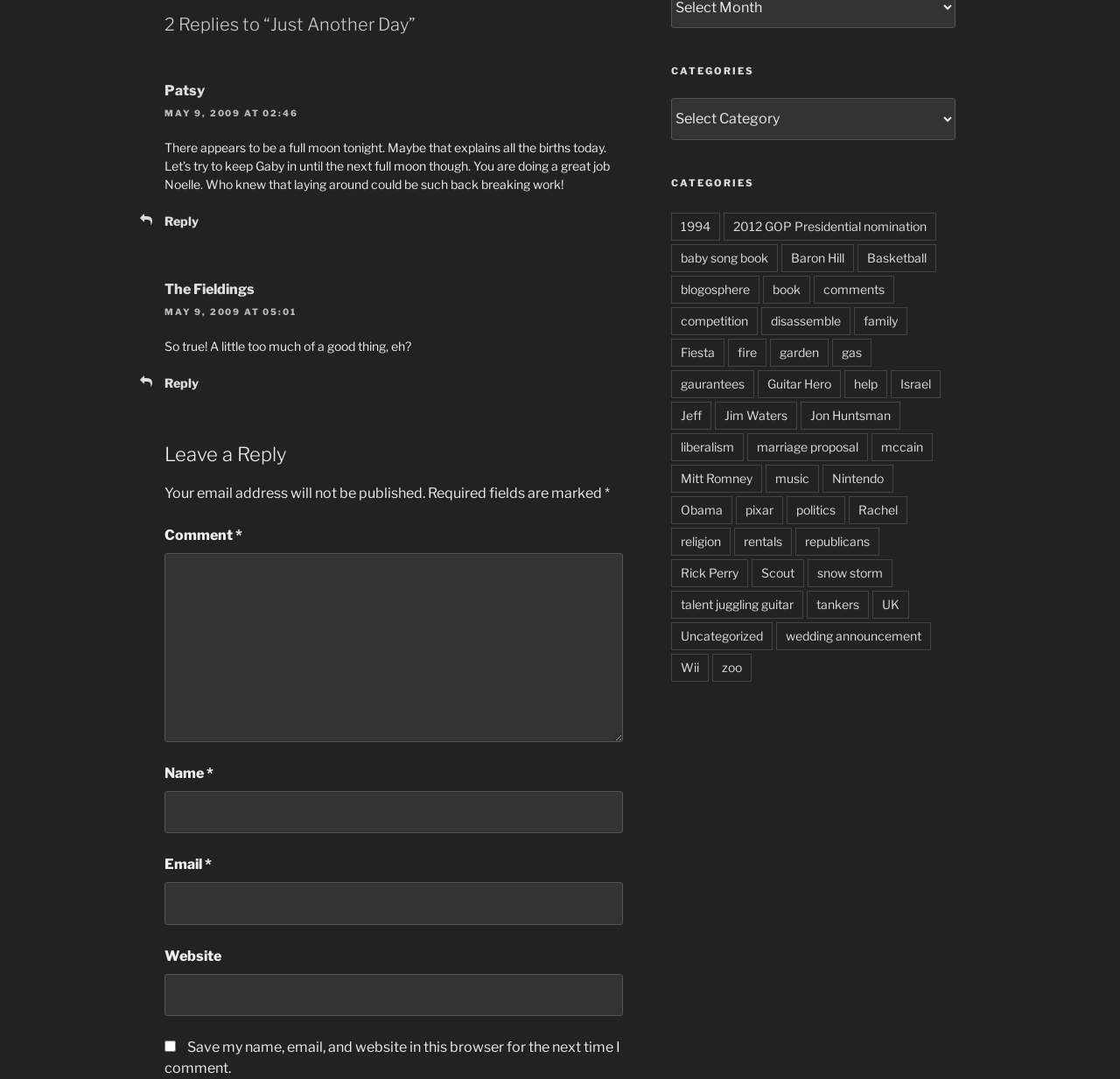Please find the bounding box coordinates of the element's region to be clicked to carry out this instruction: "Select a category".

[0.599, 0.091, 0.853, 0.13]